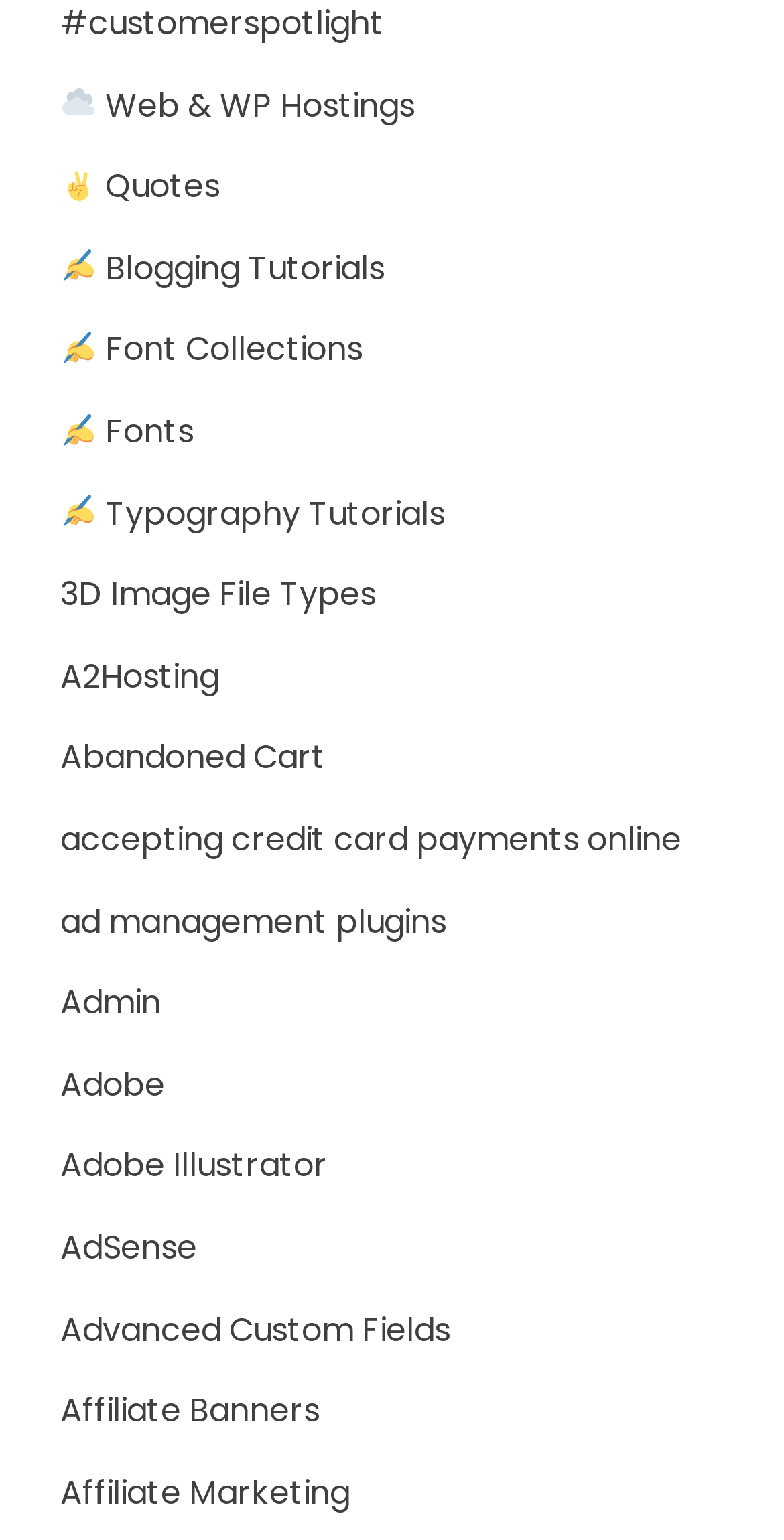How many links have the ✍ icon?
Ensure your answer is thorough and detailed.

By counting the number of link elements that have an image element with the ✍ icon, we can determine that there are 4 links with the ✍ icon.